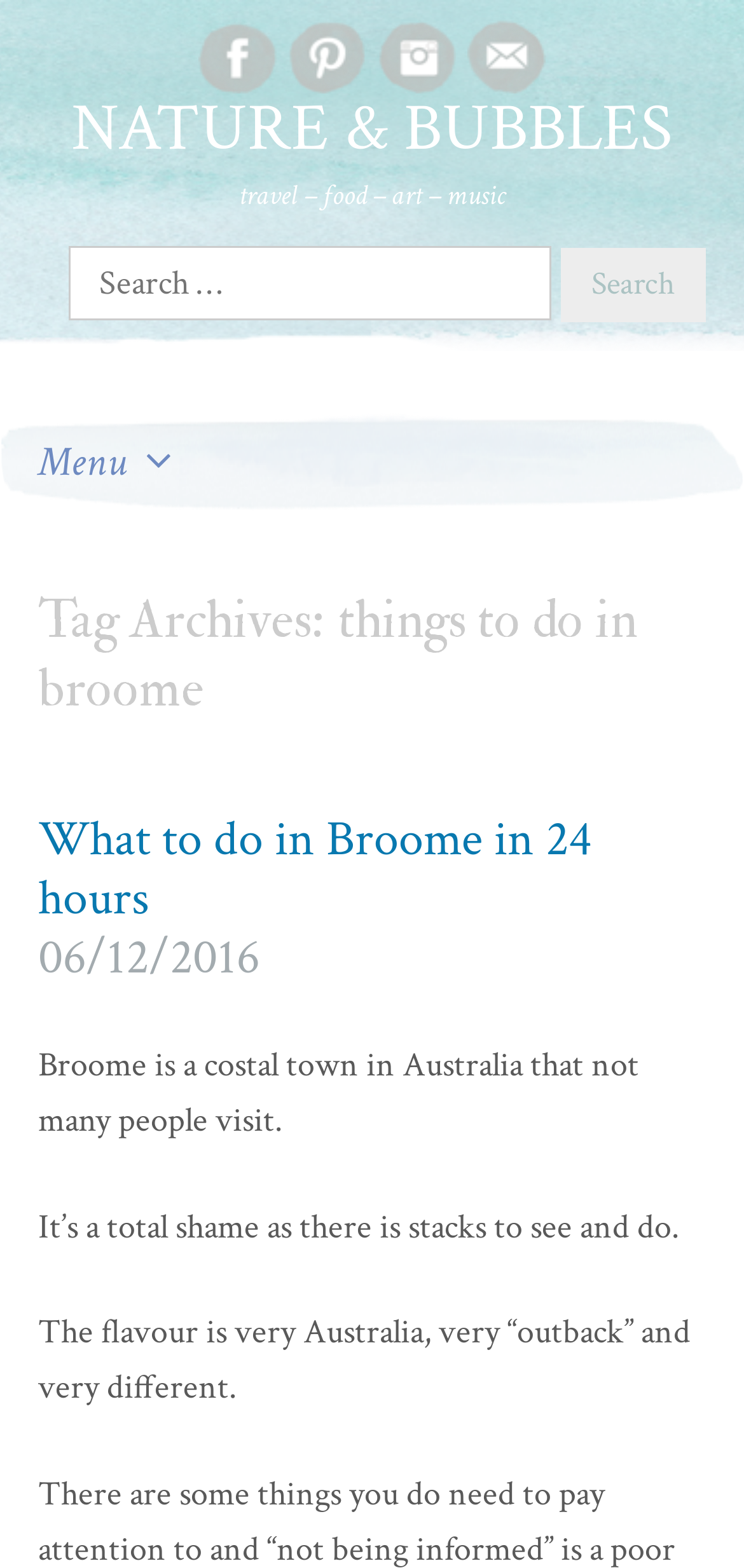Bounding box coordinates must be specified in the format (top-left x, top-left y, bottom-right x, bottom-right y). All values should be floating point numbers between 0 and 1. What are the bounding box coordinates of the UI element described as: alt="Email"

[0.628, 0.01, 0.733, 0.06]